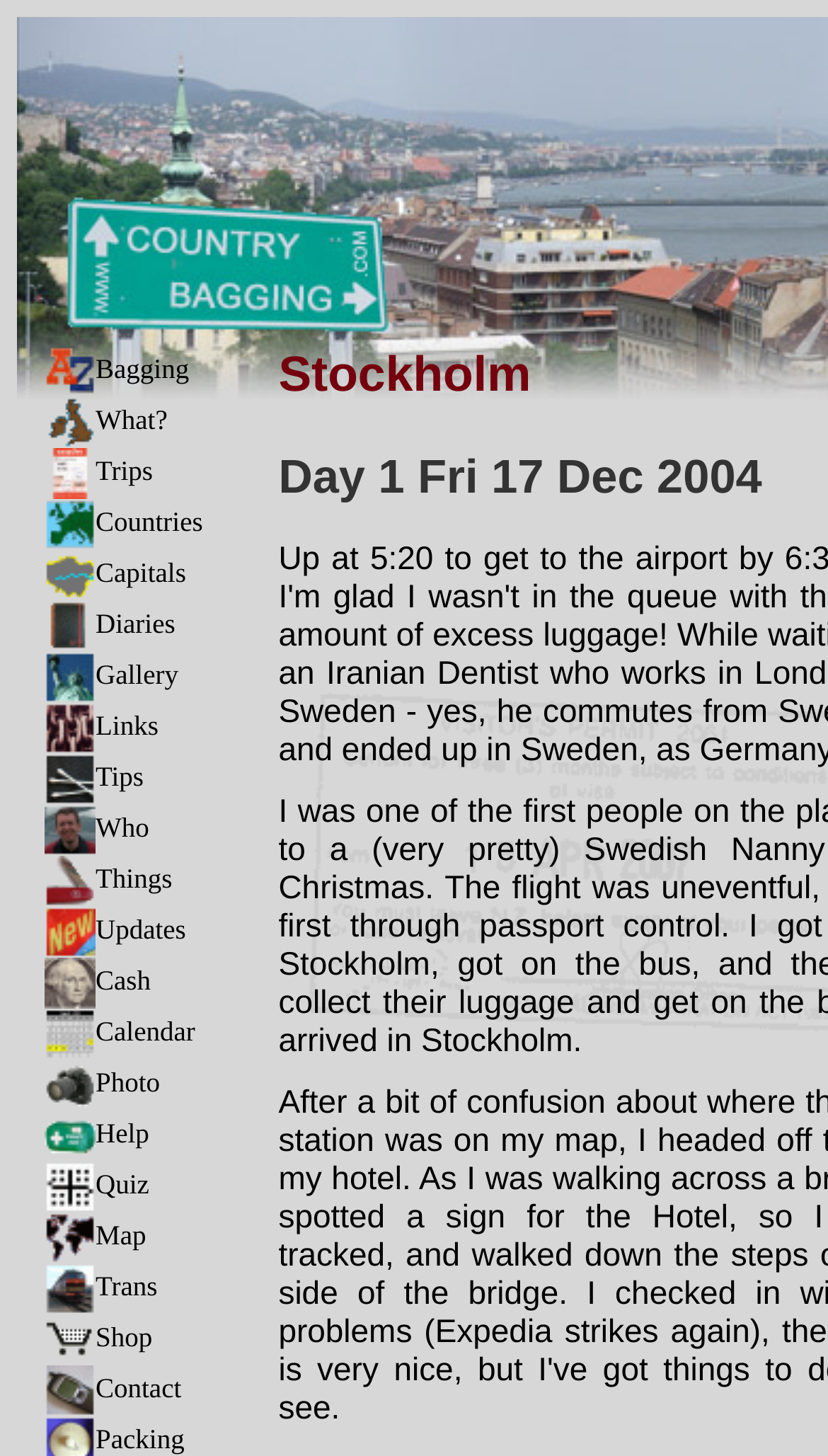Determine the bounding box coordinates for the clickable element to execute this instruction: "Open Gallery". Provide the coordinates as four float numbers between 0 and 1, i.e., [left, top, right, bottom].

[0.054, 0.452, 0.215, 0.474]